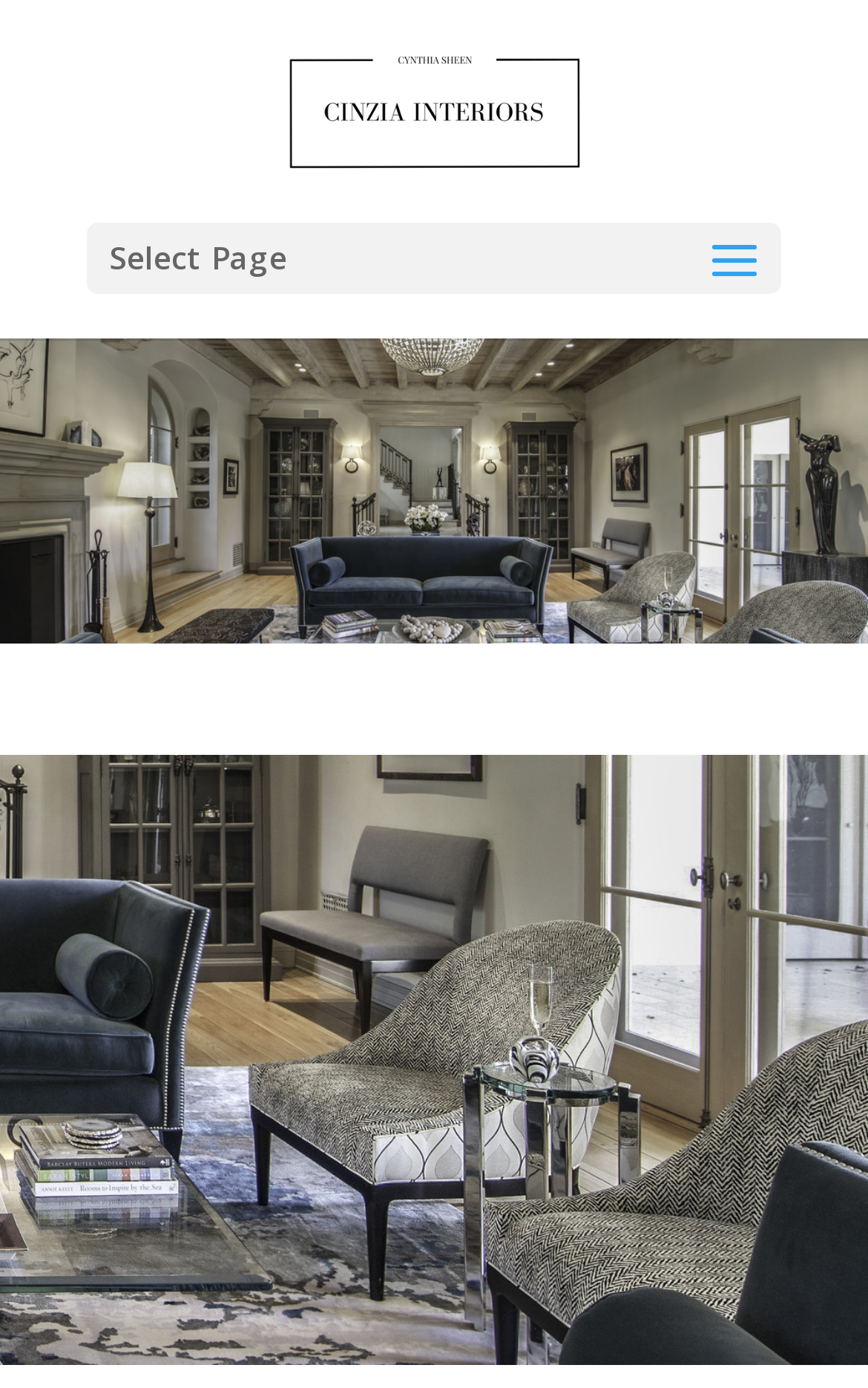Using the webpage screenshot, locate the HTML element that fits the following description and provide its bounding box: "alt="Cinzia Interiors"".

[0.329, 0.062, 0.671, 0.093]